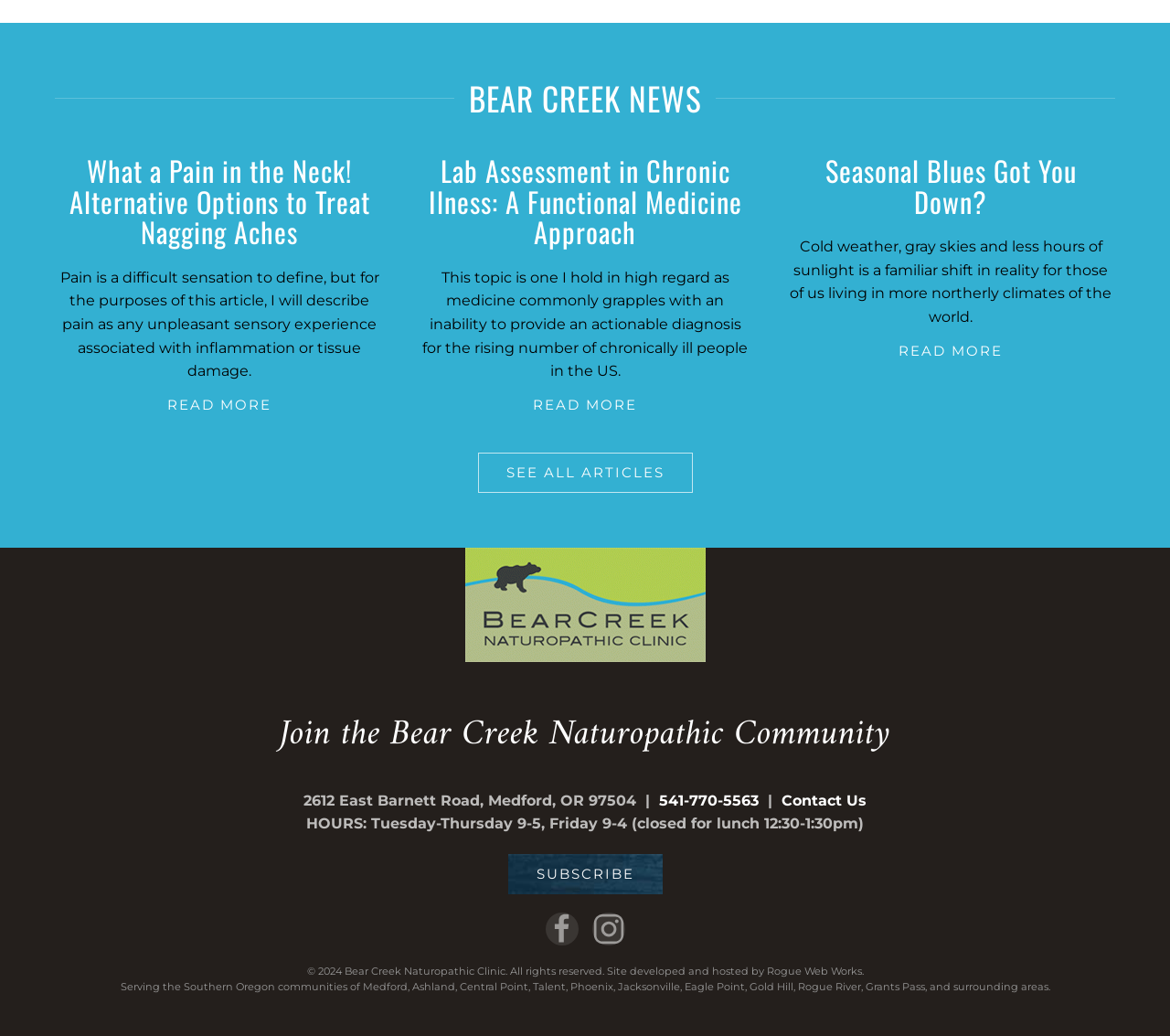Can you identify the bounding box coordinates of the clickable region needed to carry out this instruction: 'View all articles'? The coordinates should be four float numbers within the range of 0 to 1, stated as [left, top, right, bottom].

[0.408, 0.437, 0.592, 0.475]